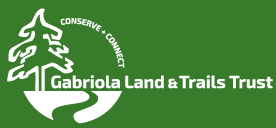Provide your answer in a single word or phrase: 
What are the dual objectives of the Gabriola Land & Trails Trust?

Conserve and connect